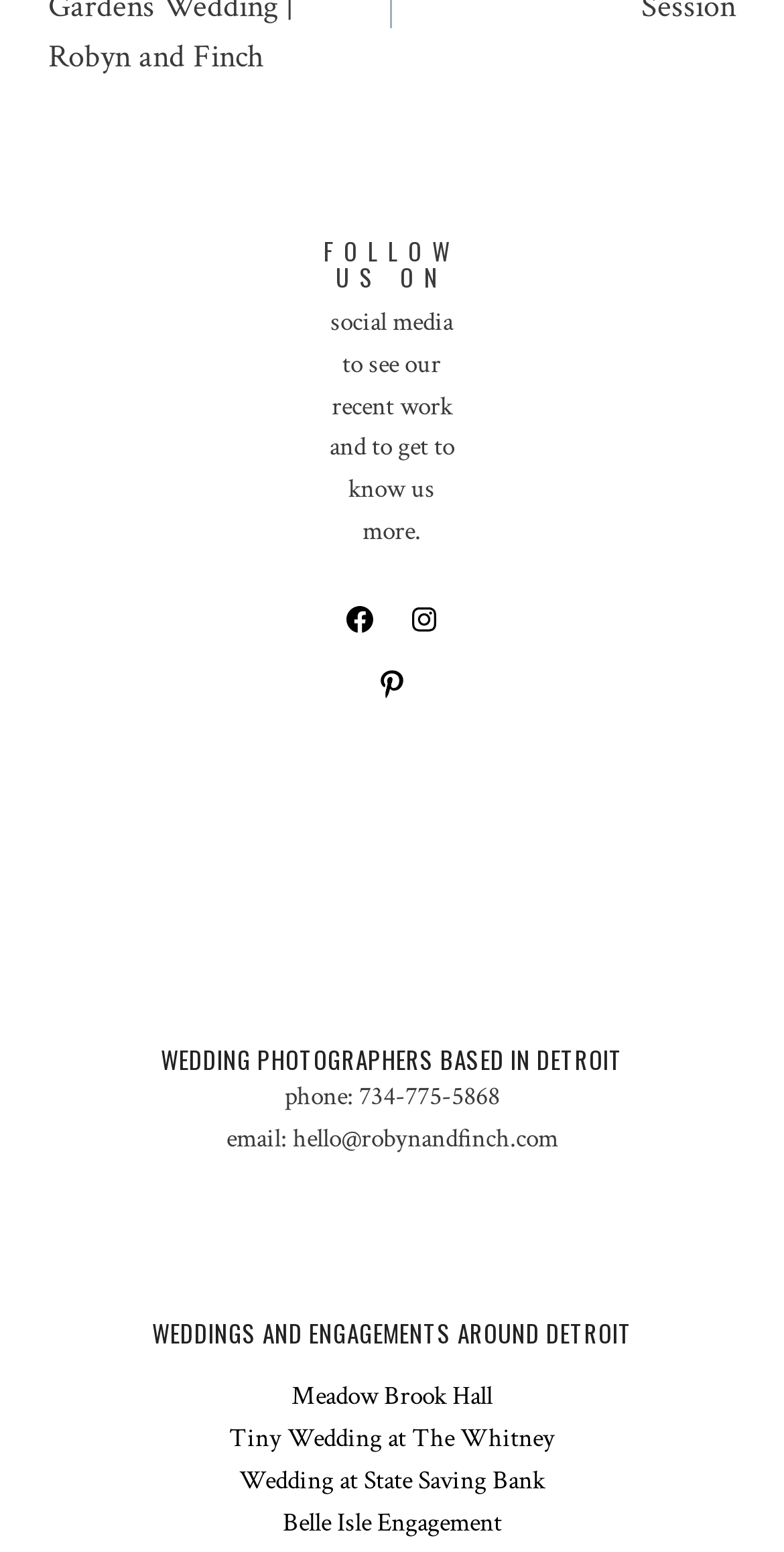What is the name of the venue of one of the weddings?
Based on the image, give a one-word or short phrase answer.

Meadow Brook Hall